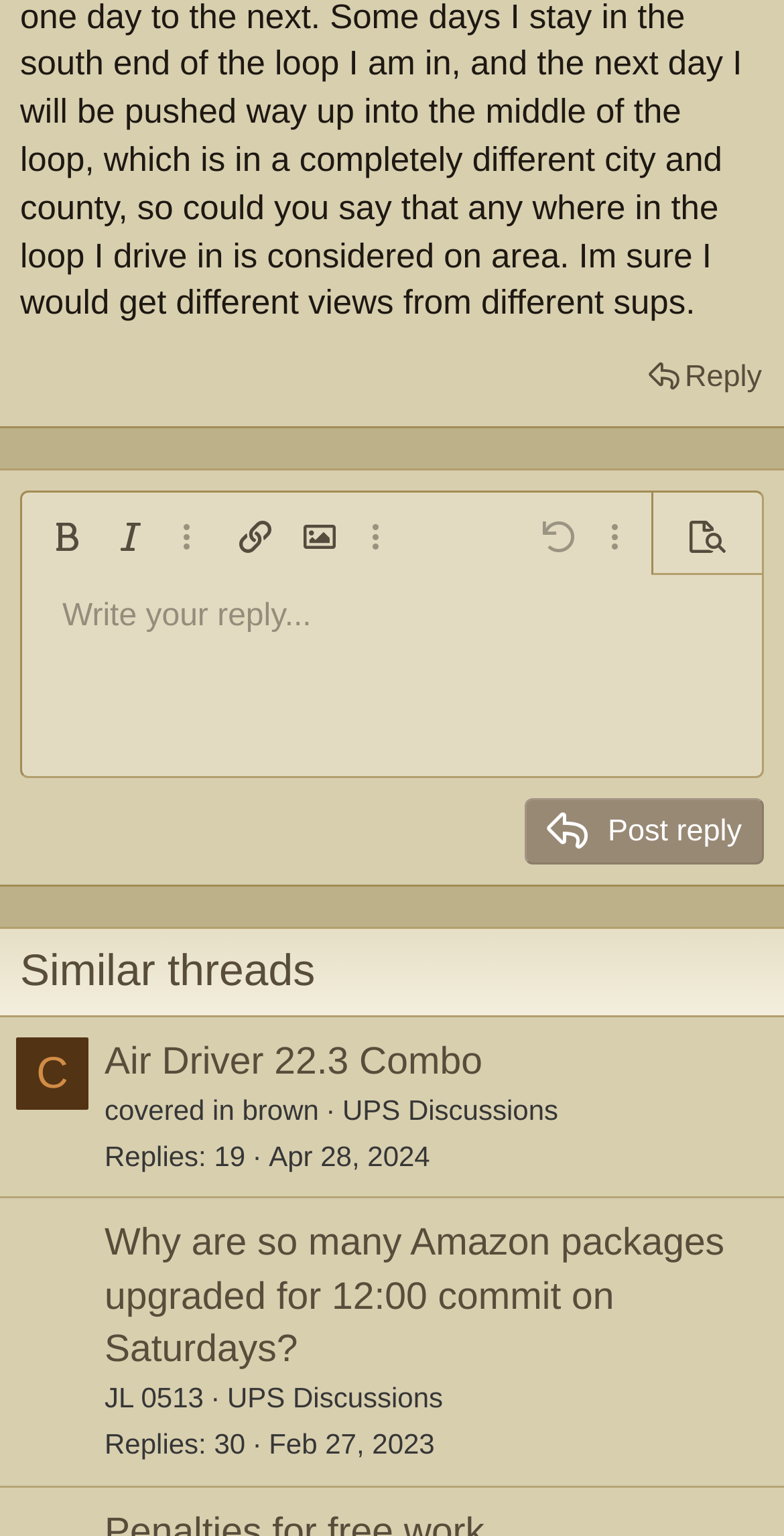How many threads are listed in the 'Similar threads' section?
Give a detailed response to the question by analyzing the screenshot.

I counted the threads listed in the 'Similar threads' section and found two threads.